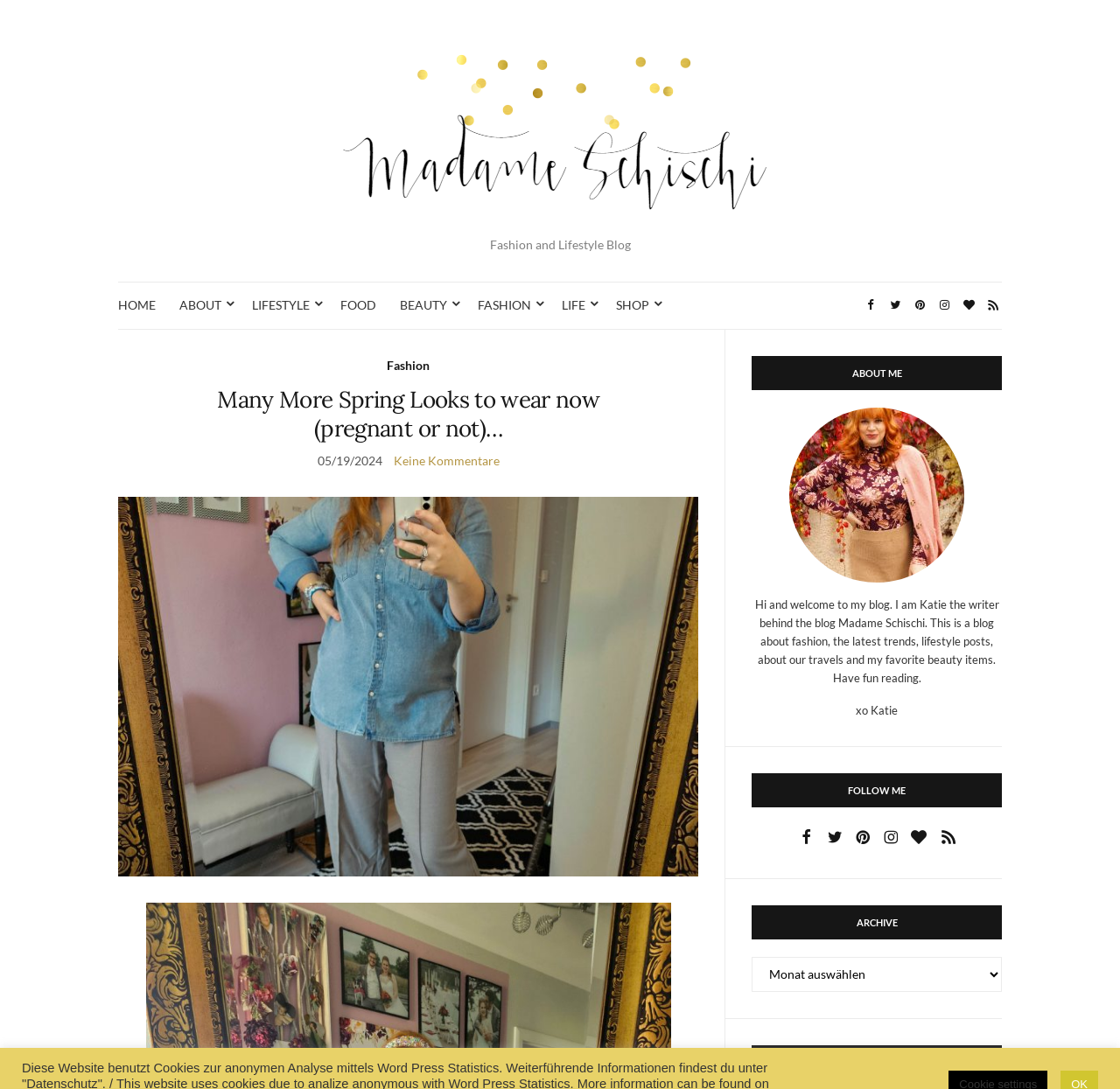Create a detailed narrative describing the layout and content of the webpage.

The webpage is a fashion and lifestyle blog called "Madame Schischi". At the top, there is a logo image and a link with the same name, "Madame Schischi", which is likely the blog's title. Below the title, there is a brief description of the blog, "Fashion and Lifestyle Blog".

The main navigation menu is located below the title, consisting of 8 links: "HOME", "ABOUT", "LIFESTYLE", "FOOD", "BEAUTY", "FASHION", "LIFE", and "SHOP". These links are aligned horizontally and take up about half of the page's width.

Below the navigation menu, there is a featured article with a heading "Many More Spring Looks to wear now (pregnant or not)…", which is a link to the full article. The article has a timestamp "05/19/2024" and a comment link "Keine Kommentare".

To the right of the featured article, there is a section about the blog's author, "ABOUT ME", which includes a brief introduction to the author, Katie, and her blog. Below this section, there is a "FOLLOW ME" section with social media links.

At the bottom of the page, there are three sections: "ARCHIVE", "SEARCH", and a combobox for selecting archive options. The "ARCHIVE" section is likely a list of past blog posts, but it is not expanded in this view.